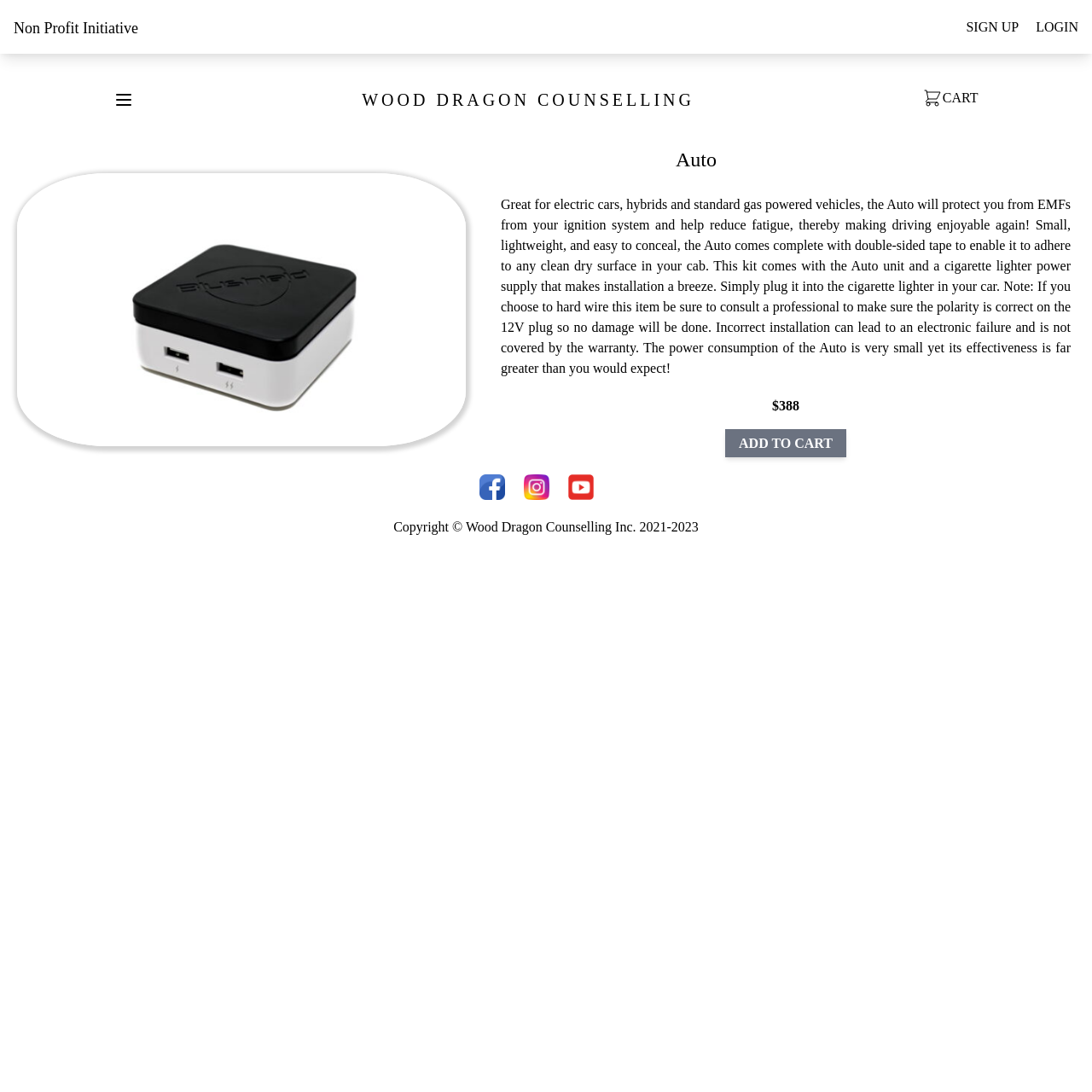Identify the bounding box for the element characterized by the following description: "alt="Instagram"".

[0.48, 0.434, 0.52, 0.458]